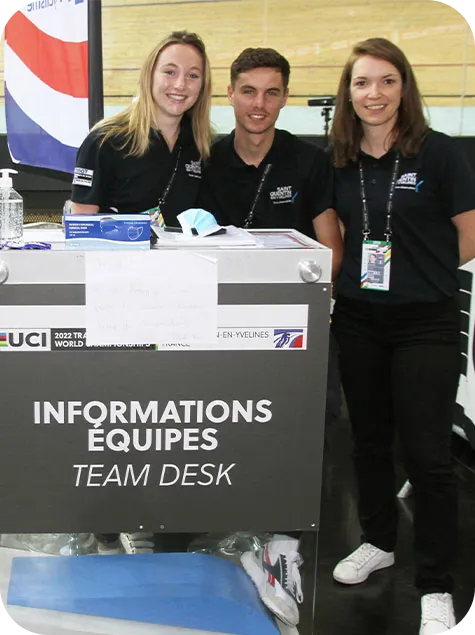Provide a thorough description of the image, including all visible elements.

The image captures a vibrant moment at a sporting event, featuring three individuals standing behind a service desk labeled "INFORMATIONS ÉQUIPES" (Team Desk) in both French and English. The setting appears to be within a velodrome, with flags and banners in the background, emphasizing the international nature of the event.

The individuals are dressed in matching black polo shirts, suggesting they are part of the event’s organizing team. They each wear IDs, indicating their roles as event coordinators or support staff. On the desk, various items are visible, including informational brochures and a bottle of hand sanitizer, reflecting the preparations made for welcoming attendees.

This scene highlights the dedication and teamwork involved in managing event logistics, showcasing the friendly and professional atmosphere essential for a successful sporting occasion.